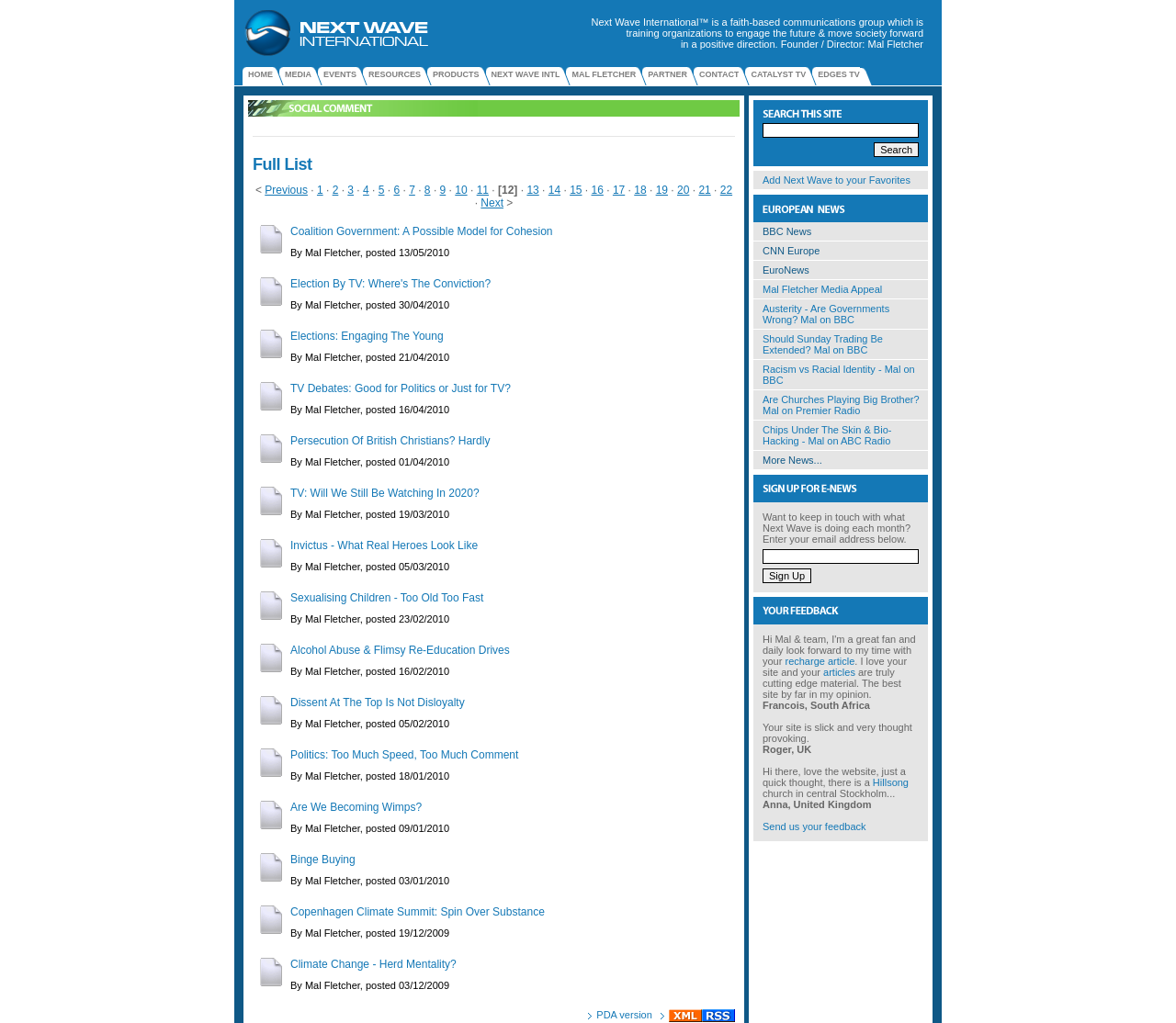Using the element description Mal Fletcher, predict the bounding box coordinates for the UI element. Provide the coordinates in (top-left x, top-left y, bottom-right x, bottom-right y) format with values ranging from 0 to 1.

[0.486, 0.063, 0.541, 0.087]